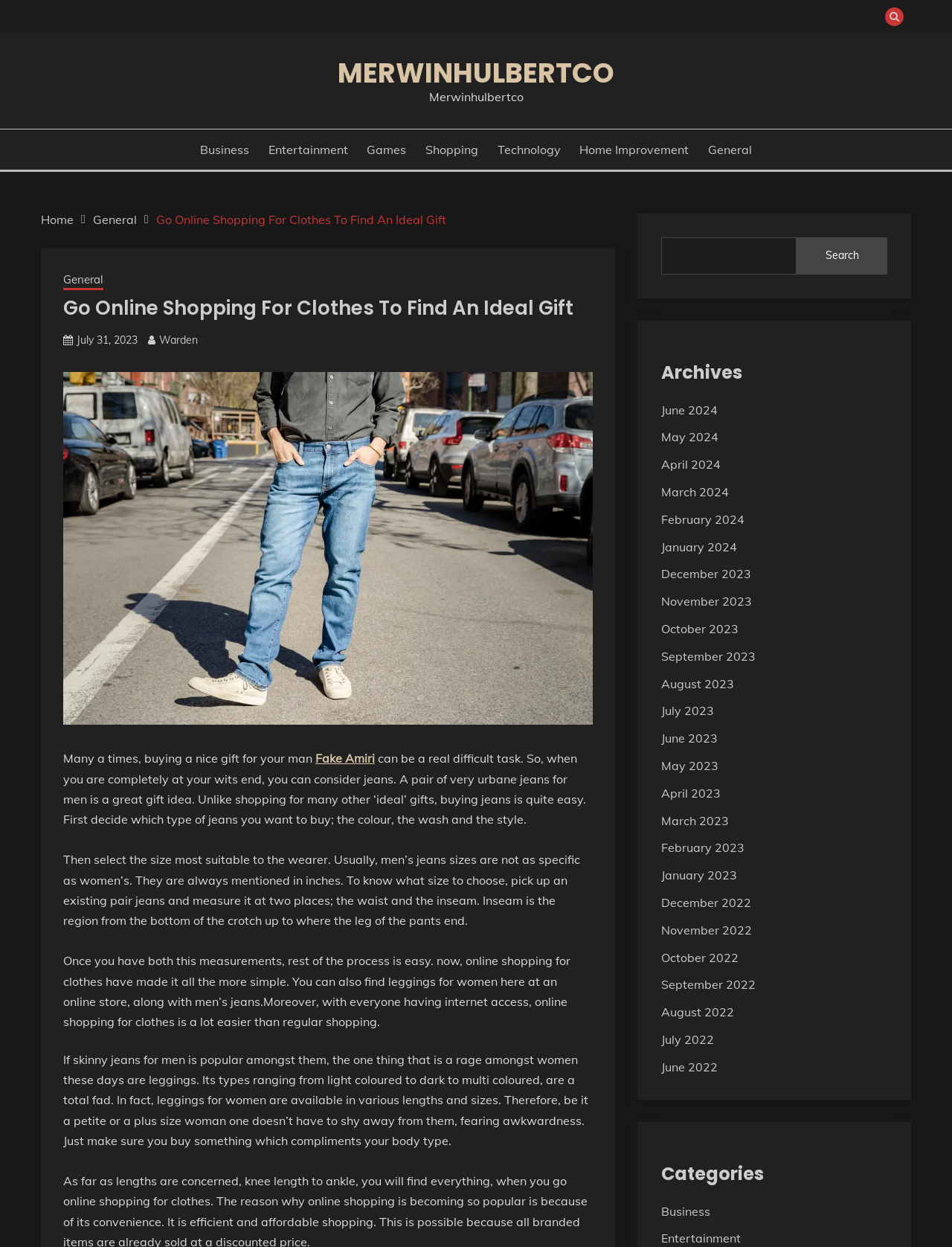From the element description May 2024, predict the bounding box coordinates of the UI element. The coordinates must be specified in the format (top-left x, top-left y, bottom-right x, bottom-right y) and should be within the 0 to 1 range.

[0.694, 0.345, 0.754, 0.356]